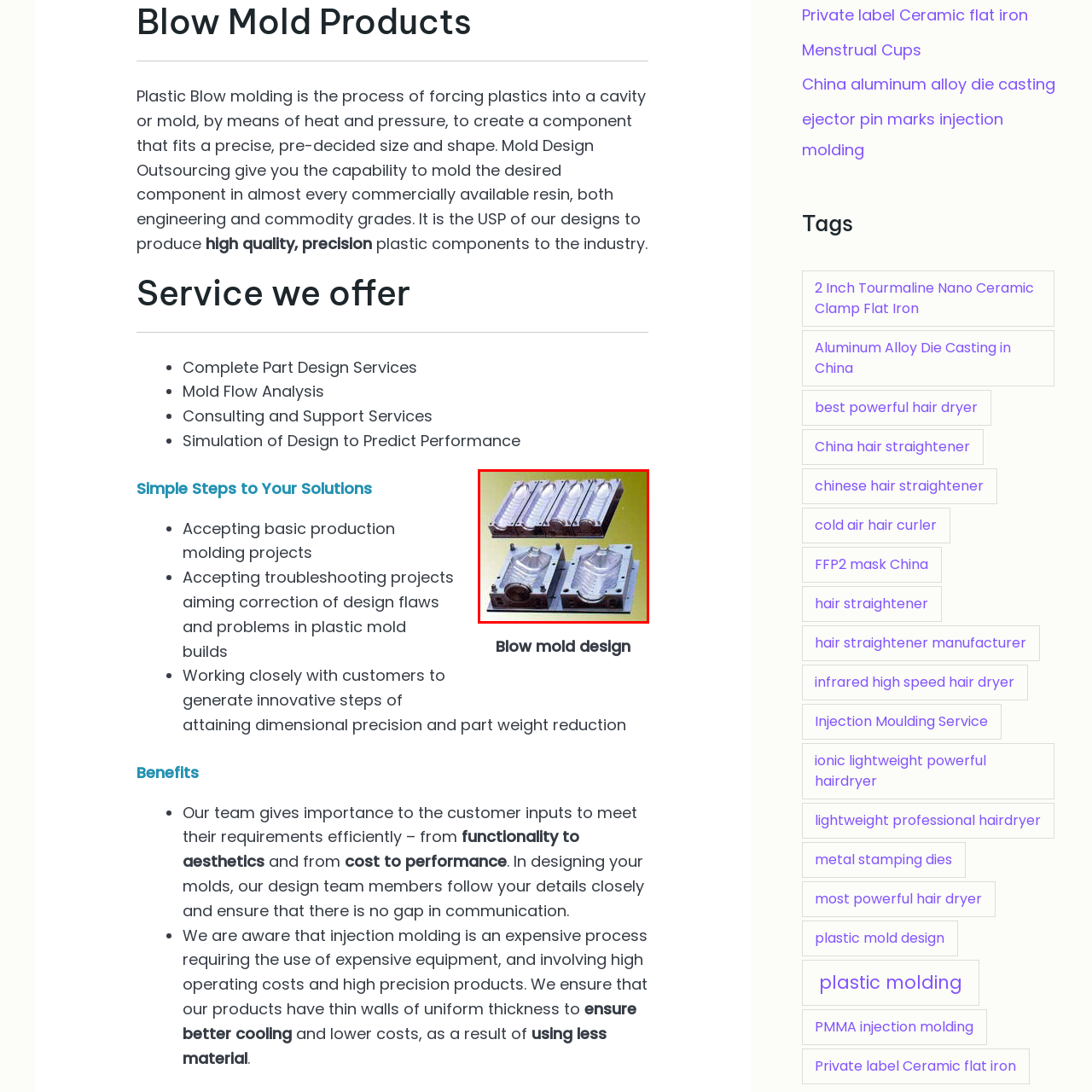Look closely at the image surrounded by the red box, What is the purpose of these molds? Give your answer as a single word or phrase.

To reshape plastic materials